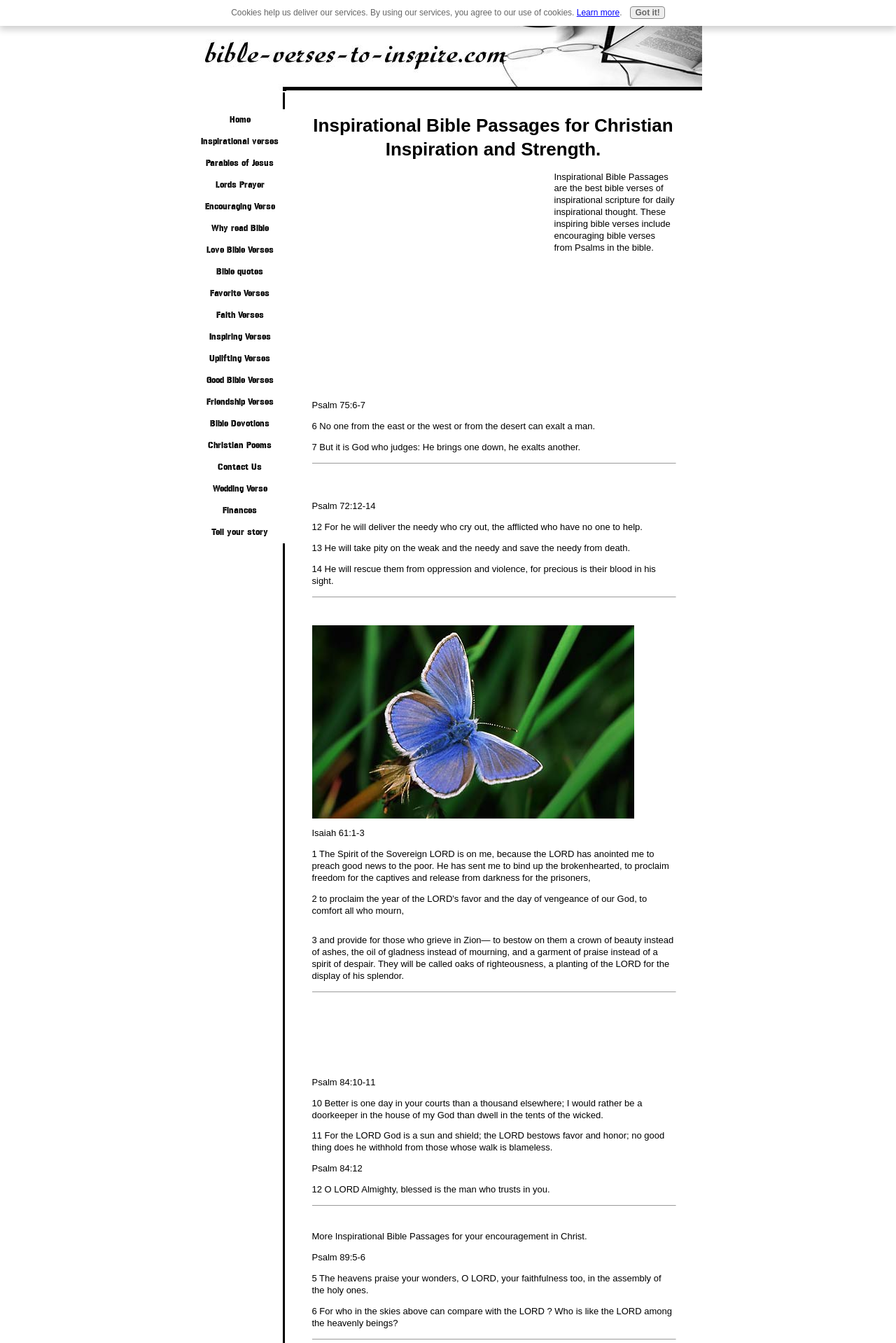Kindly provide the bounding box coordinates of the section you need to click on to fulfill the given instruction: "Read the inspirational Bible passage from Psalm 75:6-7".

[0.348, 0.298, 0.408, 0.306]